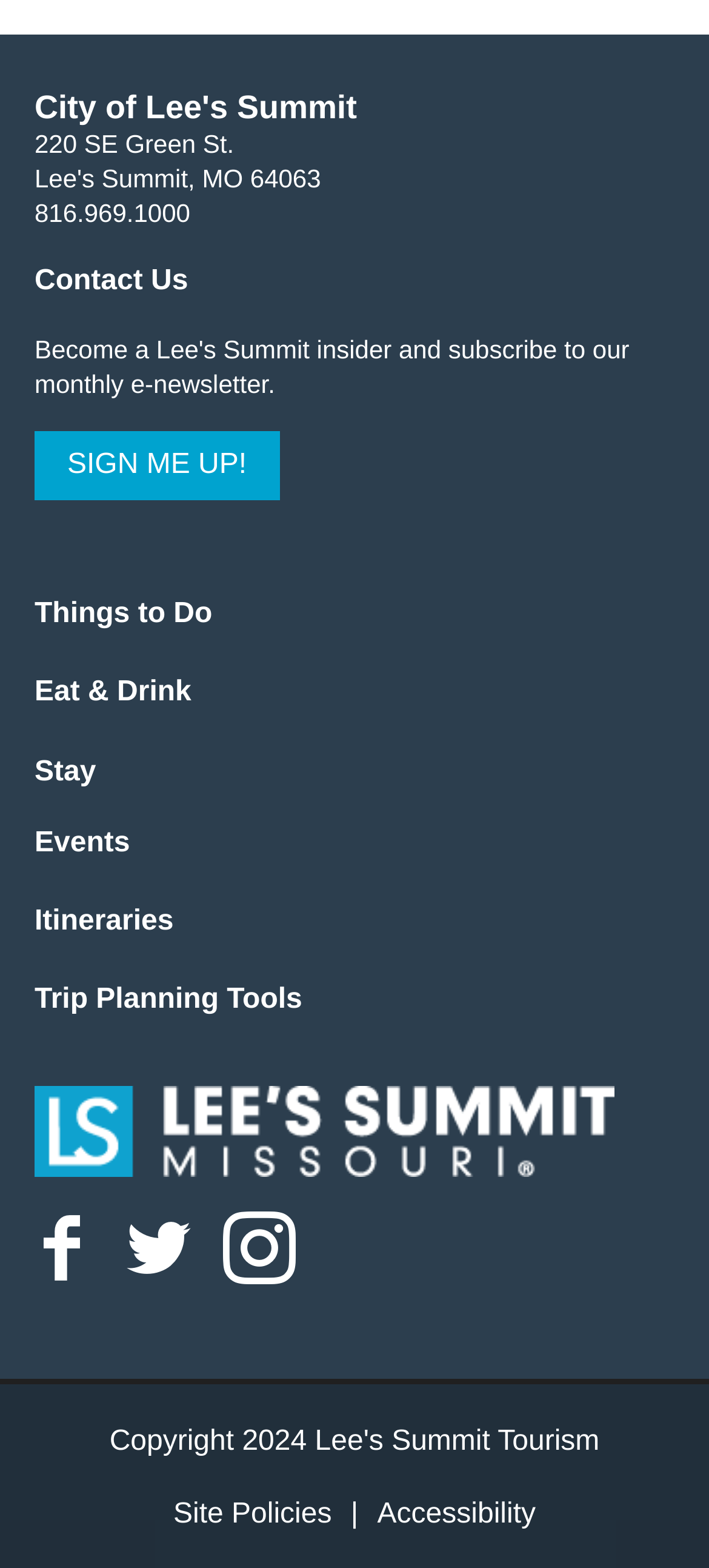Provide the bounding box coordinates of the area you need to click to execute the following instruction: "check events".

[0.049, 0.527, 0.183, 0.547]